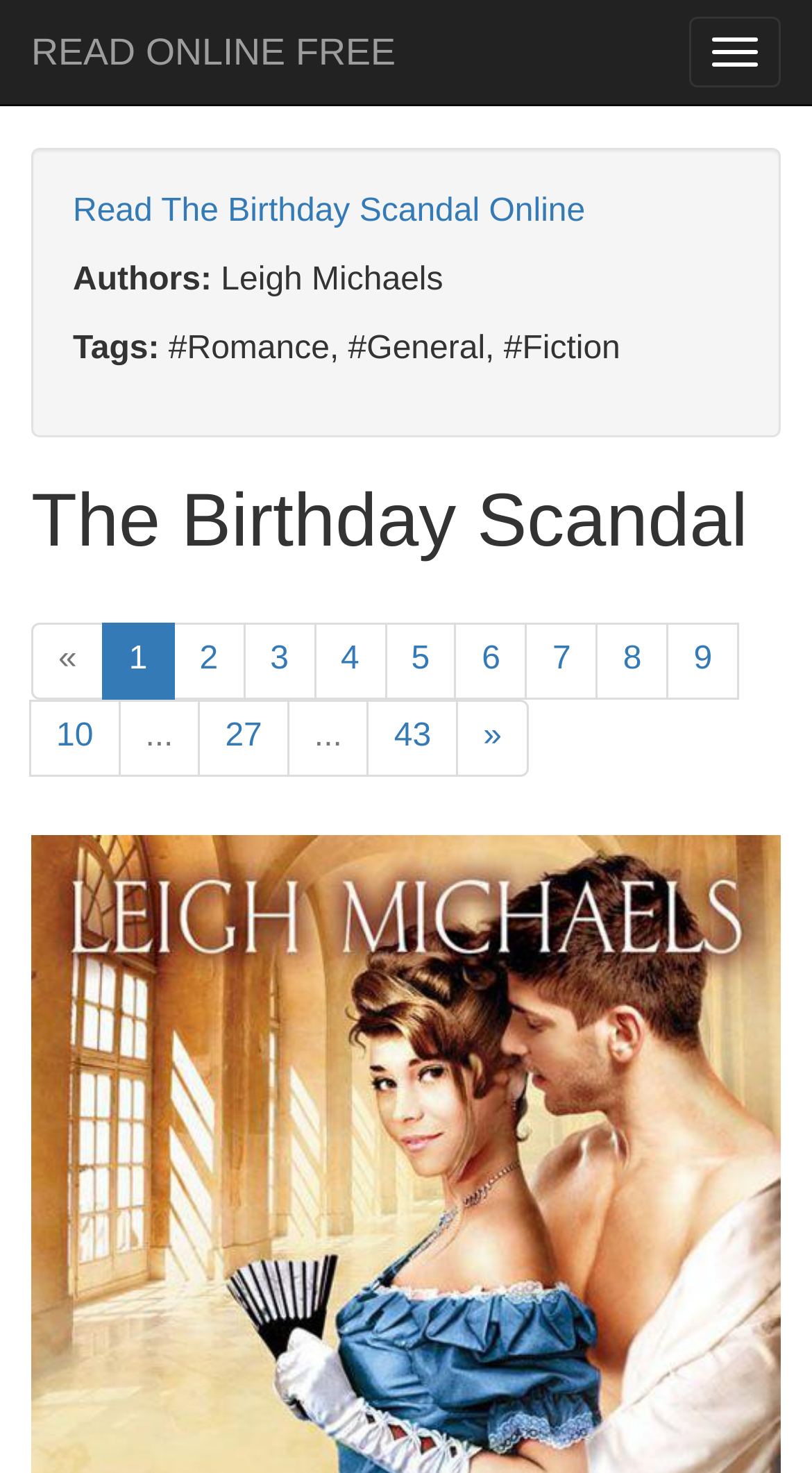Please answer the following question using a single word or phrase: What are the tags of this book?

#Romance, #General, #Fiction